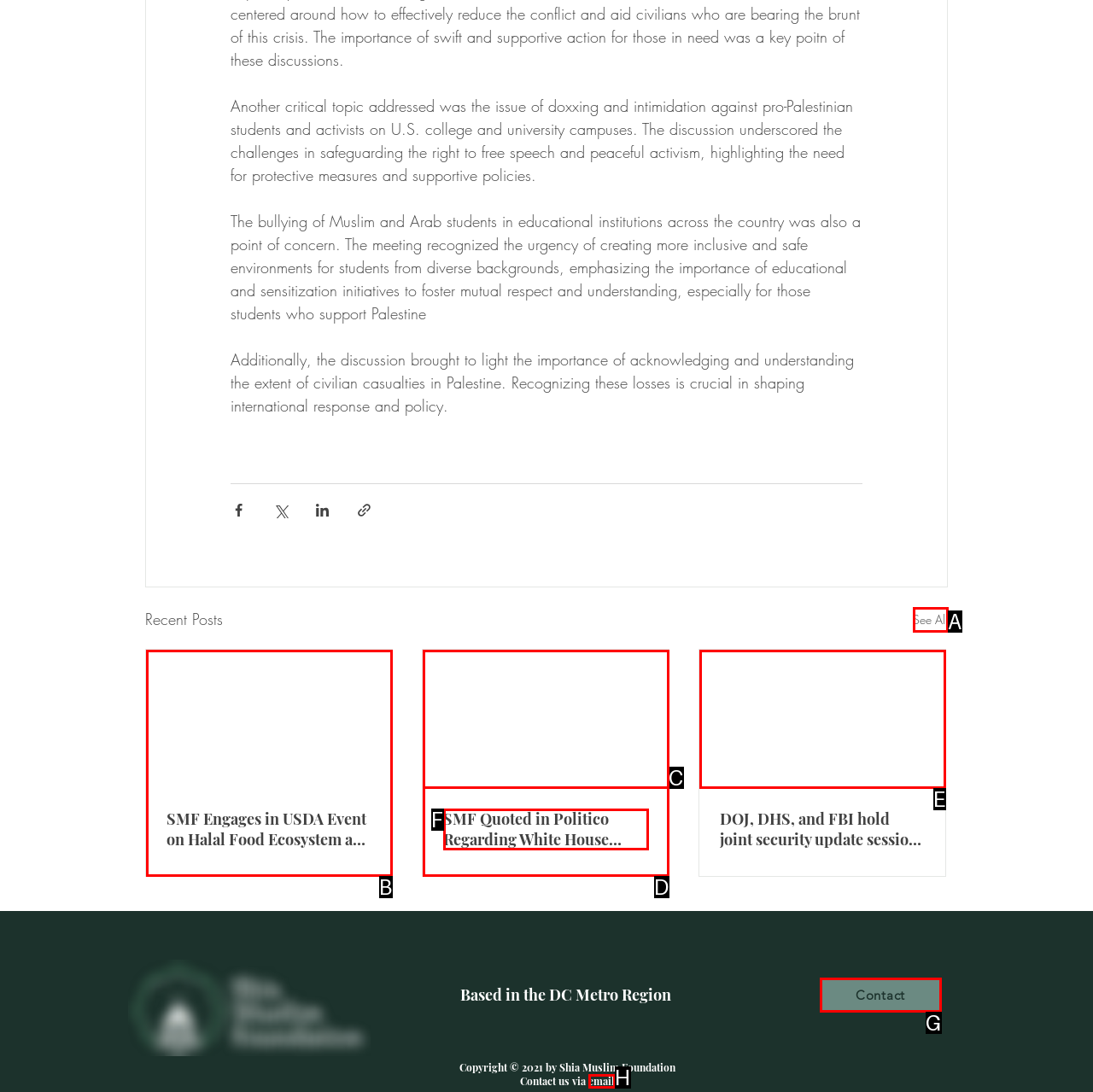Find the option that best fits the description: name="submit" value="Search". Answer with the letter of the option.

None